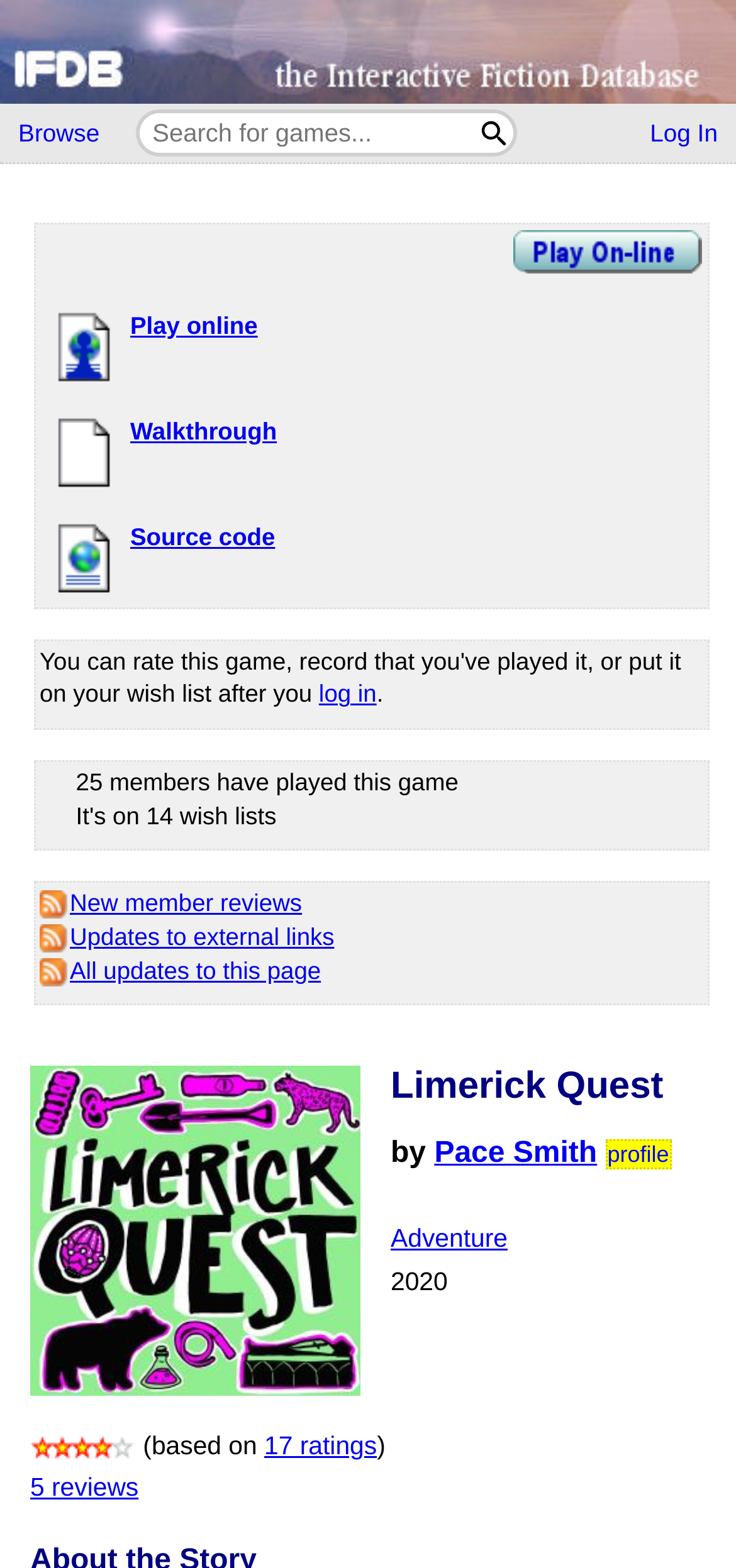Summarize the webpage in an elaborate manner.

This webpage is about a game called "Limerick Quest" and provides details about the game. At the top of the page, there are navigation links, including "Home", "Browse", and "Log In", as well as a search bar. Below the navigation links, there is a table with three columns, each containing a link to play the game, play online, or access the walkthrough and source code.

The main content of the page is divided into several sections. The first section allows users to rate the game, record that they've played it, or add it to their wish list after logging in. The second section displays statistics about the game, including the number of members who have played it and the number of wish lists it's on.

The third section lists updates to the game, including new member reviews, updates to external links, and all updates to the page. Each update is accompanied by an icon. Below this section, there is a table with information about the game, including its title, author, genre, and release year. The game's rating is also displayed, with 4 out of 5 stars based on 17 ratings and 5 reviews.

Throughout the page, there are several images and icons, including a play button, a walkthrough icon, and a source code icon. The layout of the page is organized and easy to navigate, with clear headings and concise text.